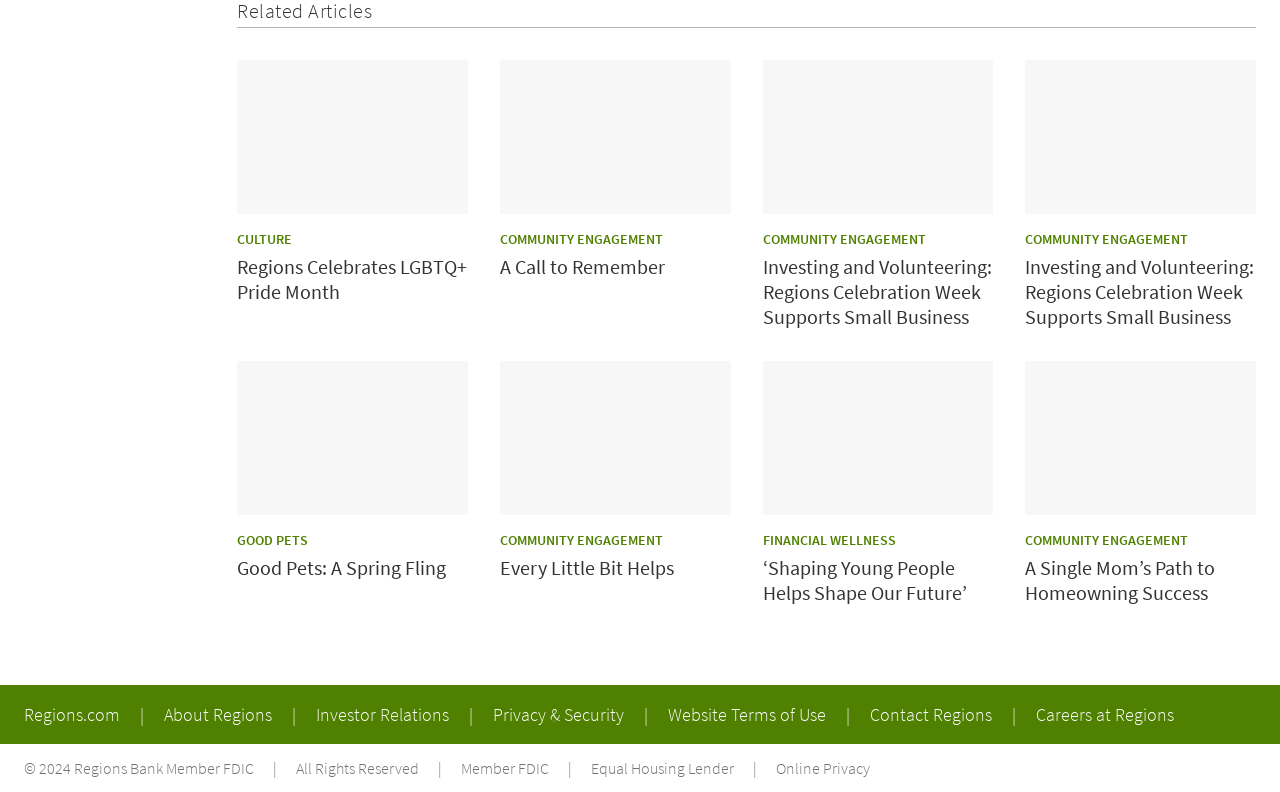Analyze the image and deliver a detailed answer to the question: What is the image description of the fifth article?

The fifth article has an image element with the description '3 illustrations of a polaroid style photos containing an orange...' located at [0.185, 0.456, 0.366, 0.65] coordinates.